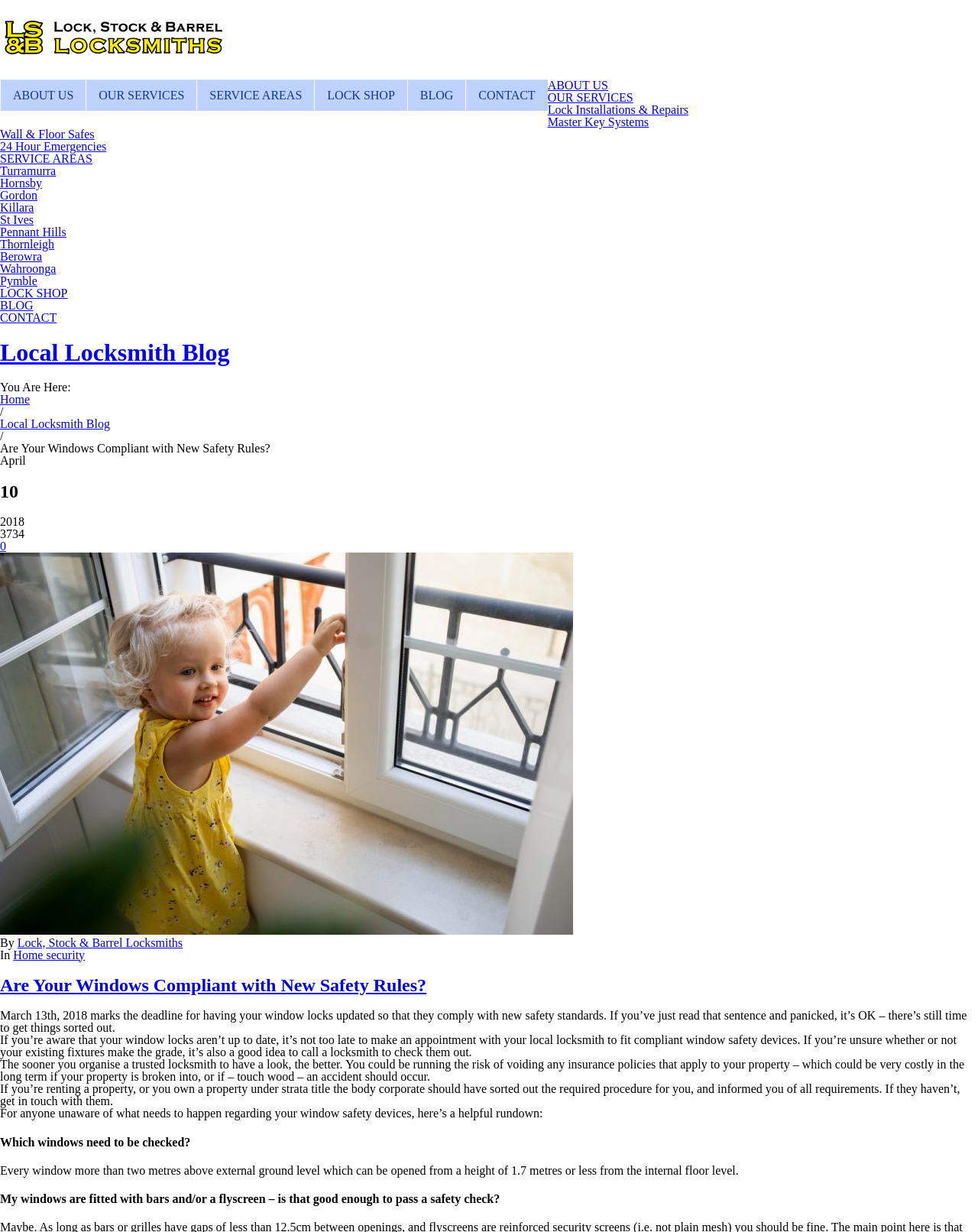Identify the bounding box coordinates of the section that should be clicked to achieve the task described: "Click the 'ABOUT US' link".

[0.0, 0.064, 0.088, 0.09]